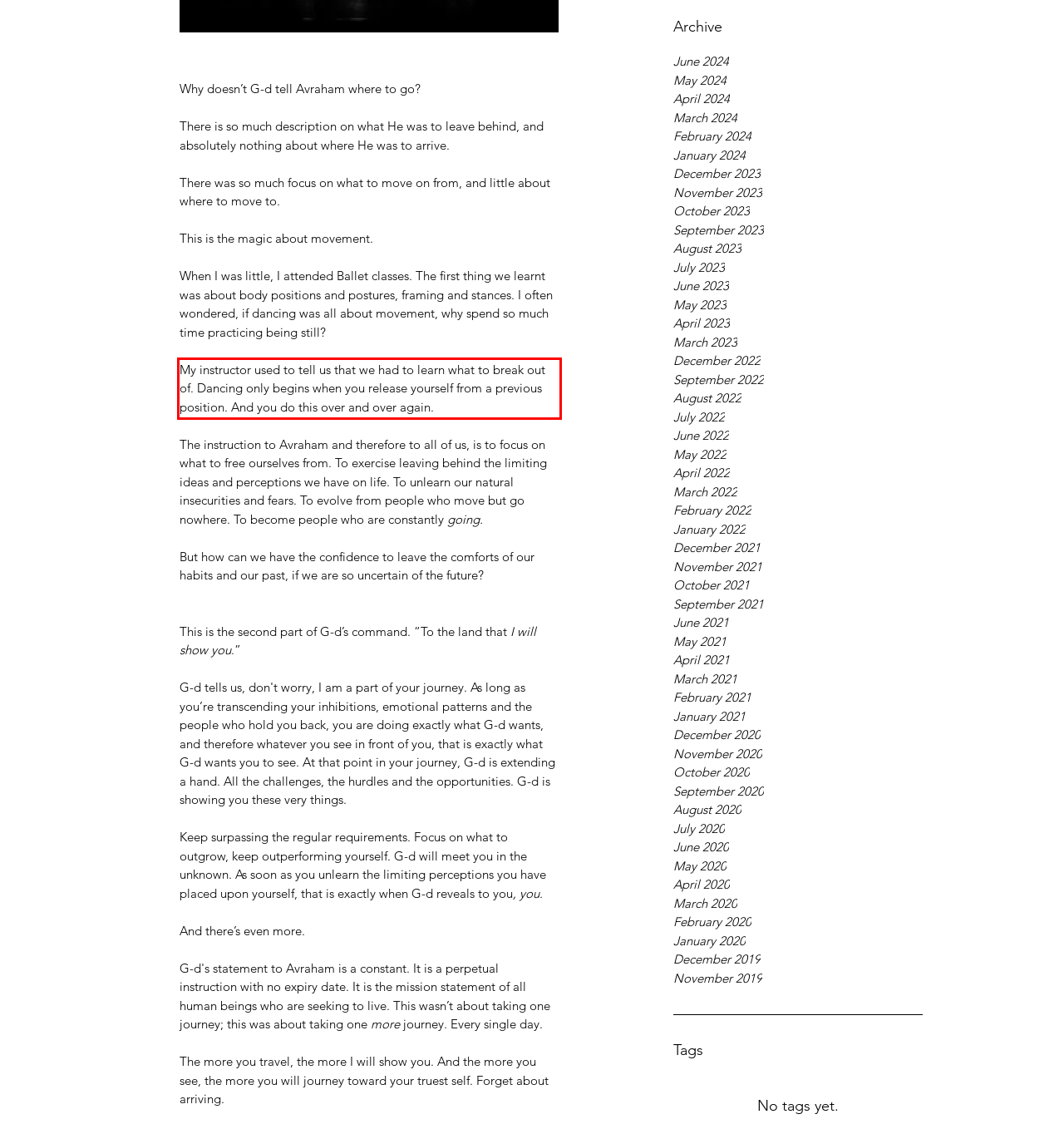You have a webpage screenshot with a red rectangle surrounding a UI element. Extract the text content from within this red bounding box.

My instructor used to tell us that we had to learn what to break out of. Dancing only begins when you release yourself from a previous position. And you do this over and over again.